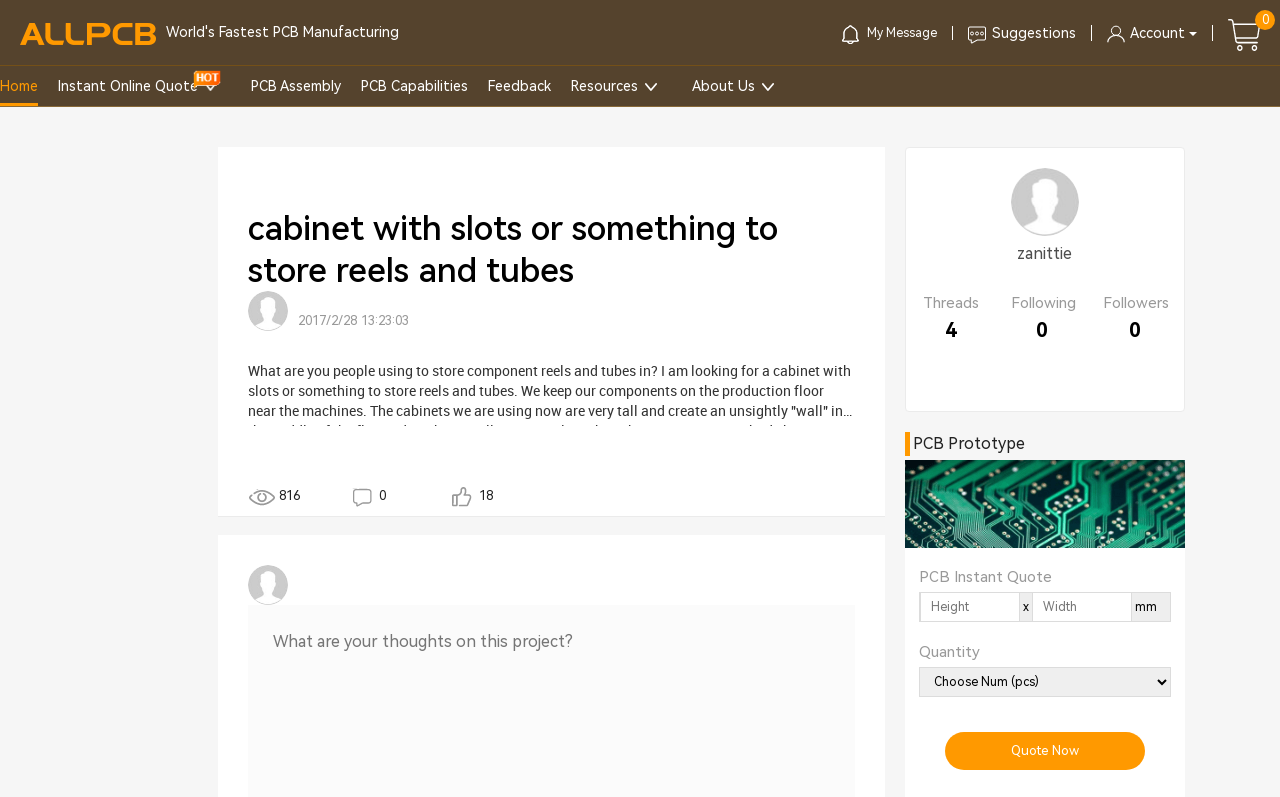Generate a thorough description of the webpage.

This webpage appears to be a forum or discussion page, with a main topic of storing component reels and tubes. At the top, there is a navigation bar with links to "World's Fastest PCB Manufacturing", "My Message", "Suggestions", and "Account", accompanied by small images. Below this, there is a secondary navigation bar with links to "Home", "Instant Online Quote", "PCB Assembly", "PCB Capabilities", "Feedback", "Resources", and "About Us", also accompanied by small images.

The main content of the page is a discussion thread, with a heading that reads "cabinet with slots or something to store reels and tubes". Below this, there is an image, followed by a block of text that describes the problem of storing component reels and tubes, and a request for suggestions on low-height cabinets designed for component storage. This text is accompanied by several links, including "816", "0", and "18".

To the right of this text, there is a section with the user's profile information, including their username "zanittie" and links to "Threads", "Following", and "Followers". Below this, there is a section with a heading "PCB Prototype" and an image, followed by a section with a heading "PCB Instant Quote" and several form fields, including spin buttons for "Height" and "Width", a combobox, and a link to "Quote Now".

Throughout the page, there are several images, including icons and logos, but no large images or graphics. The overall layout is dense, with many elements packed into a relatively small space.